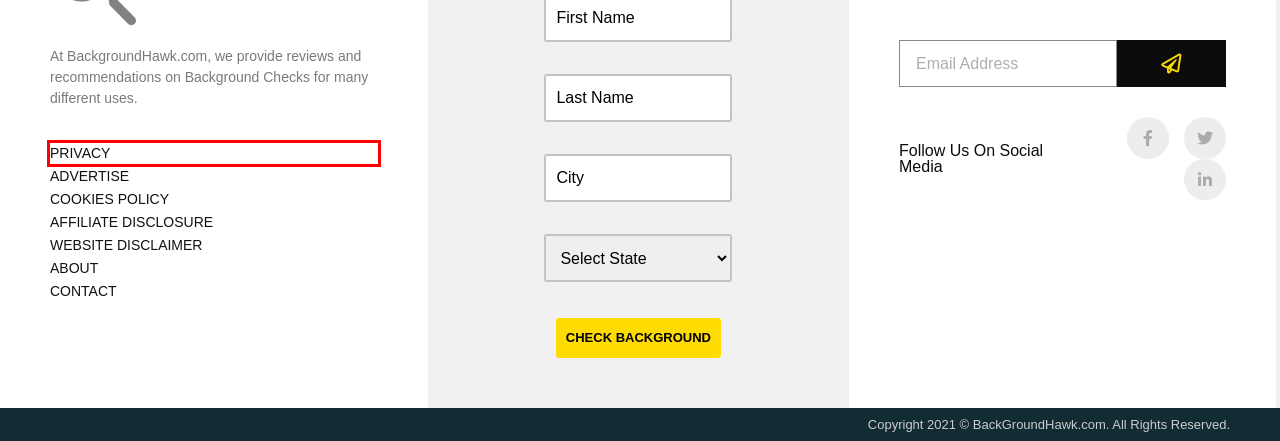Review the webpage screenshot provided, noting the red bounding box around a UI element. Choose the description that best matches the new webpage after clicking the element within the bounding box. The following are the options:
A. Affiliate Disclosure
B. Website Disclaimer
C. Contact
D. Free Marriage Records Search in Kingman County, Kansas
E. Privacy
F. About
G. Cookies Policy
H. Free Marriage Records Search in Kearny County, Kansas

E